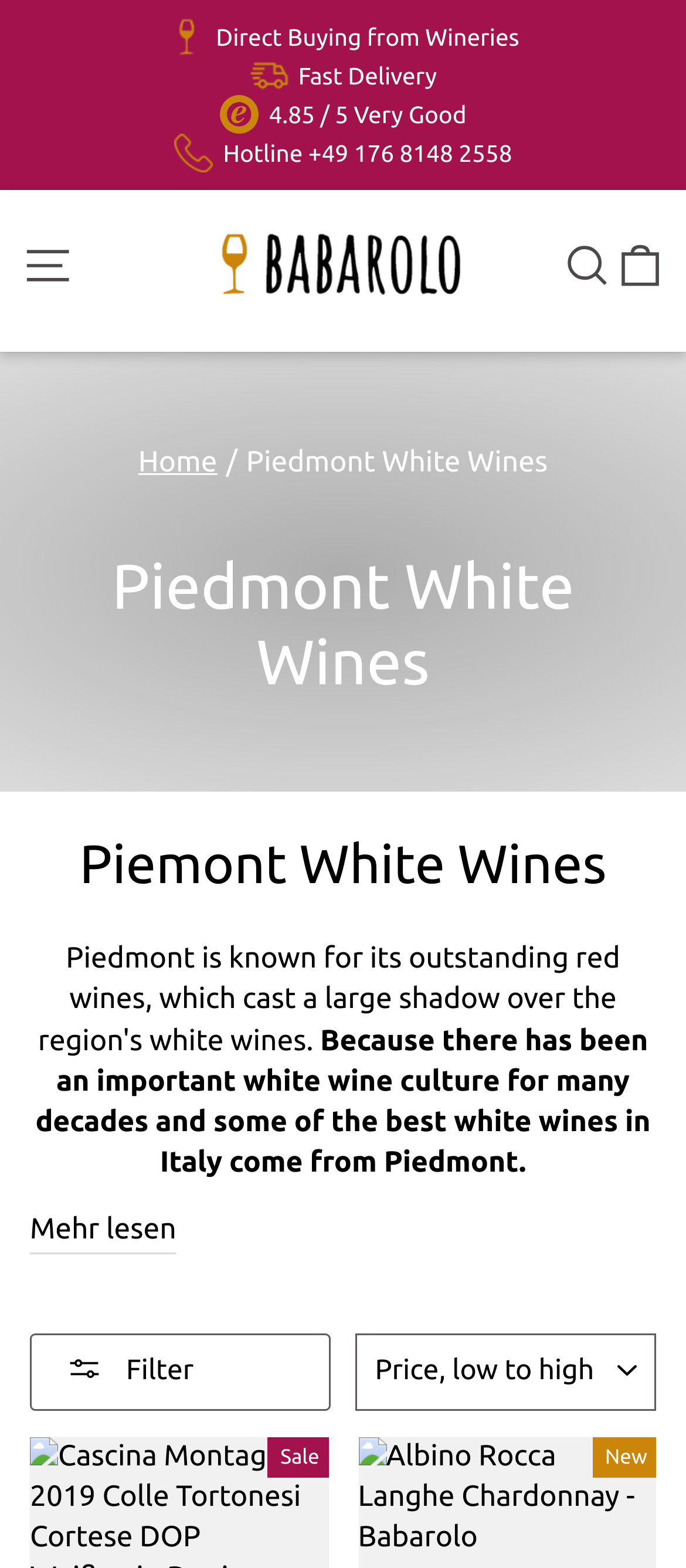What is the company name?
Using the image, elaborate on the answer with as much detail as possible.

I found the company name by looking at the link element with the text 'Babarolo Weinhandel GmbH' which is located at the top of the webpage, indicating that it is the company's website.